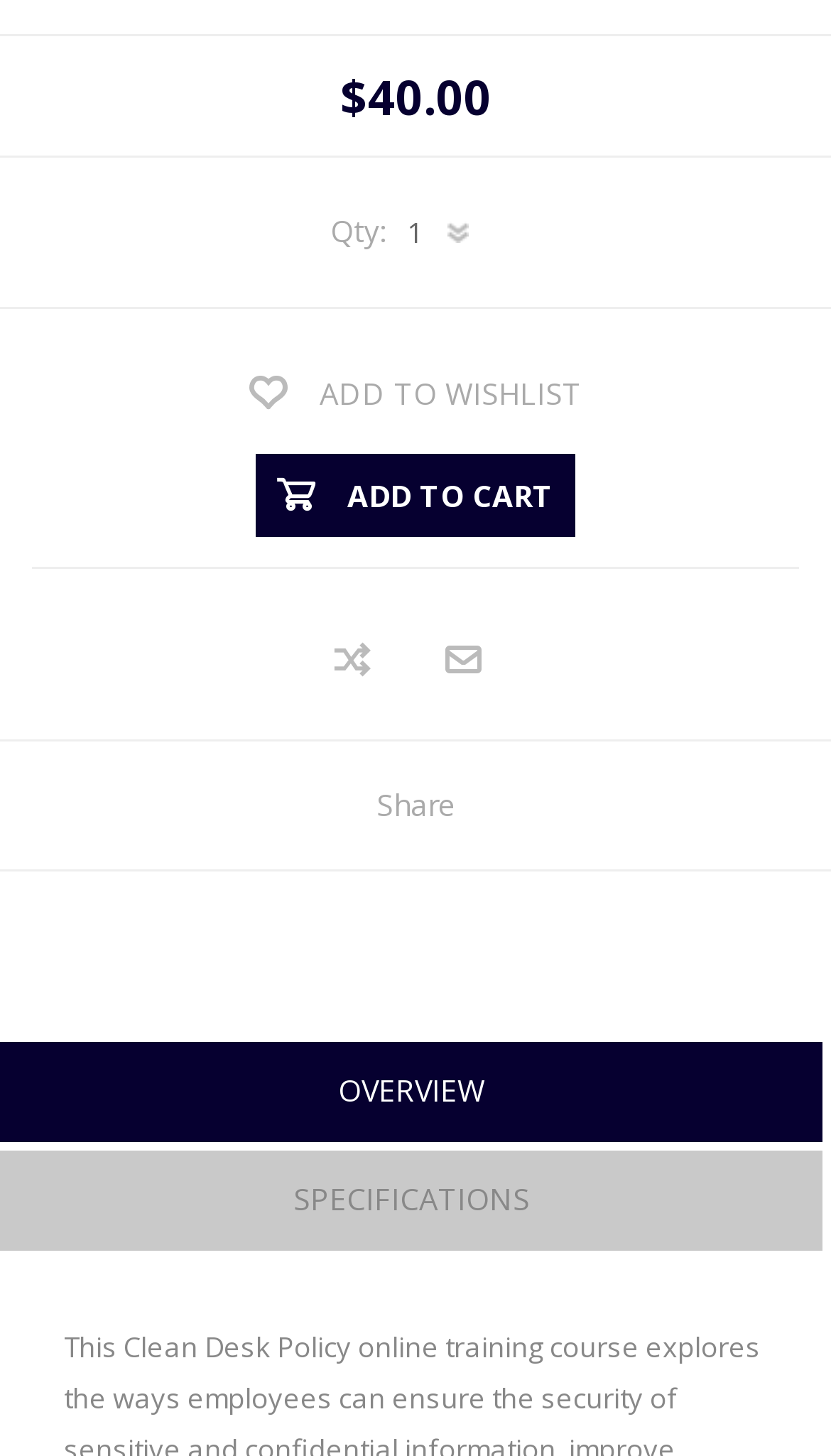What is the purpose of the button with the ADD TO CART icon?
Deliver a detailed and extensive answer to the question.

The button with the ADD TO CART icon is a button element with the text ' ADD TO CART' at coordinates [0.308, 0.312, 0.692, 0.369], which suggests that it is used to add the product to a shopping cart.